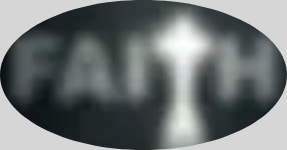What is the theme of the image?
Please elaborate on the answer to the question with detailed information.

The word 'FAITH' is subtly integrated into the design, reinforcing the theme of belief and trust, emphasizing its importance and impact on personal fulfillment and motivation.